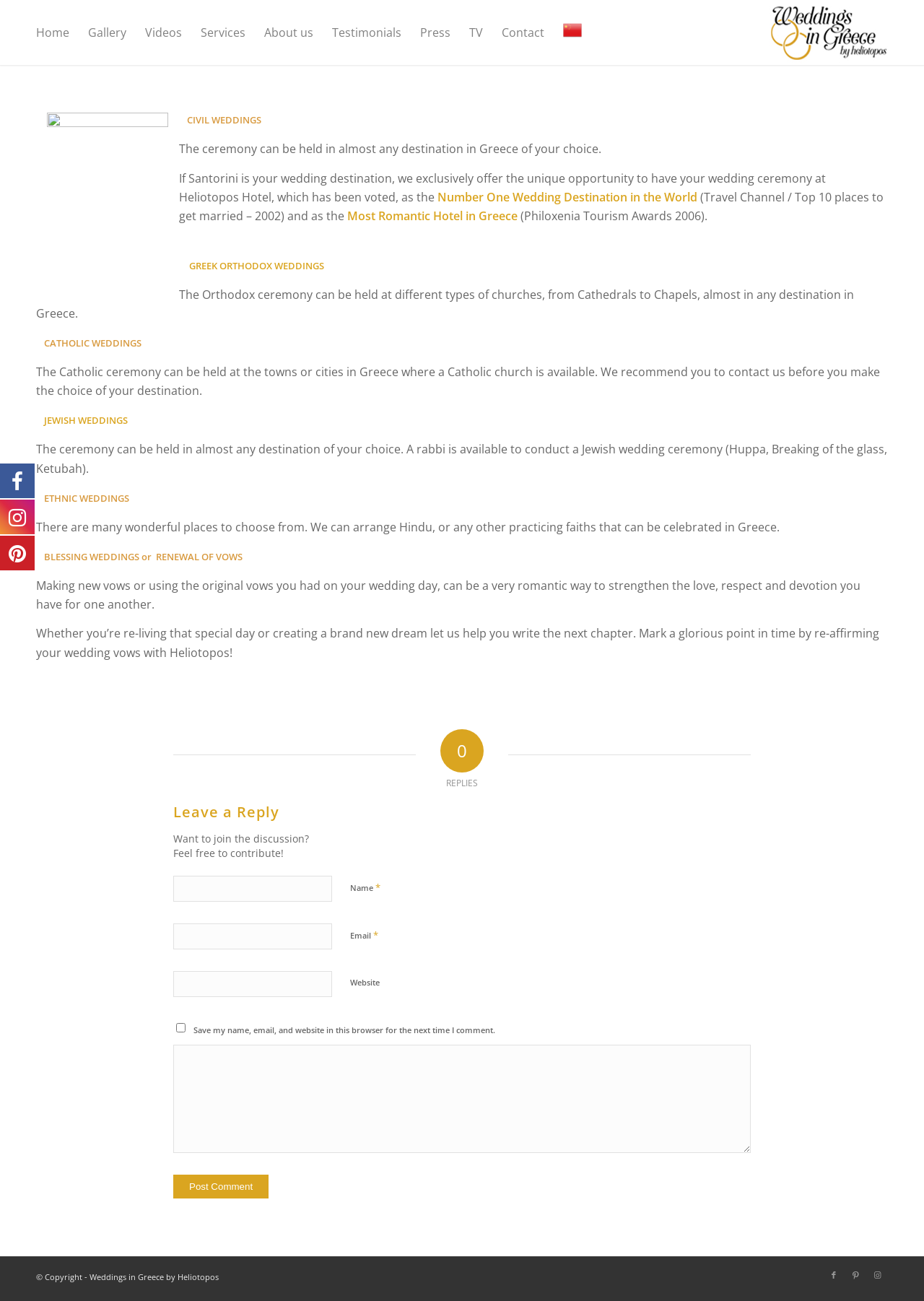From the screenshot, find the bounding box of the UI element matching this description: "Home". Supply the bounding box coordinates in the form [left, top, right, bottom], each a float between 0 and 1.

[0.029, 0.0, 0.085, 0.05]